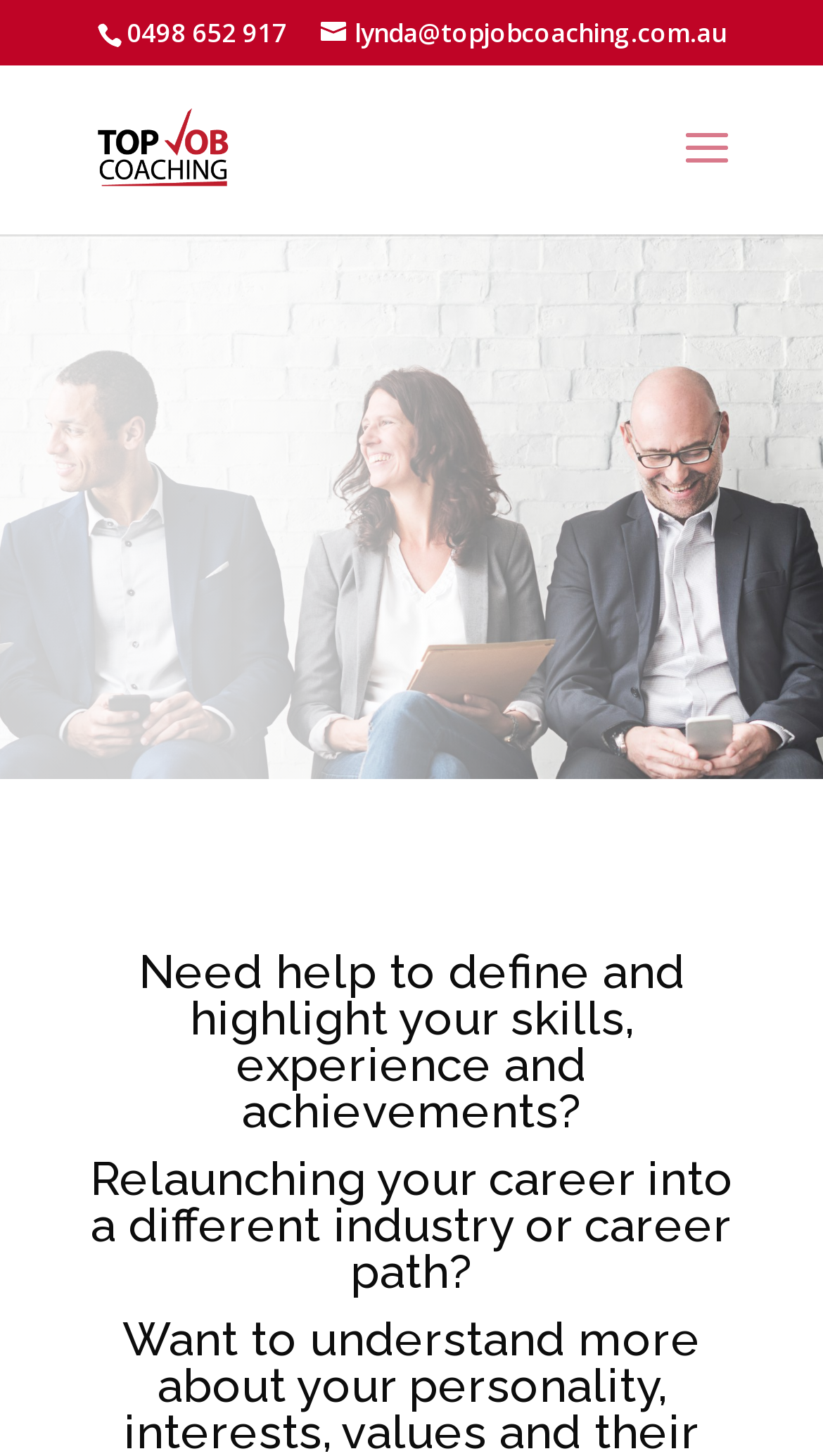What is the email address on the webpage?
Based on the screenshot, give a detailed explanation to answer the question.

I found the email address by looking at the link element with the bounding box coordinates [0.39, 0.01, 0.882, 0.035], which contains the text 'lynda@topjobcoaching.com.au'. This suggests that the email address is lynda@topjobcoaching.com.au.